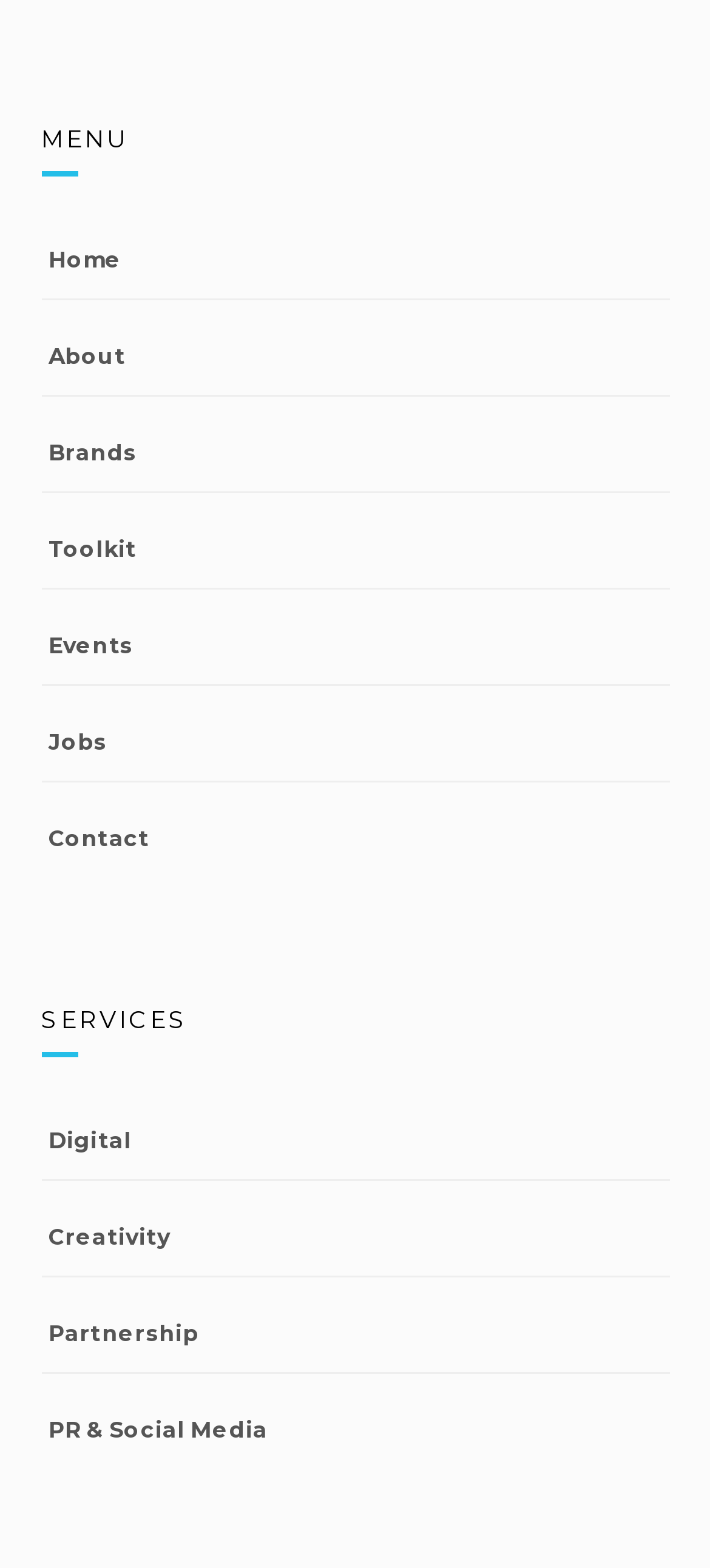How many sections are there on the webpage?
Based on the image content, provide your answer in one word or a short phrase.

2